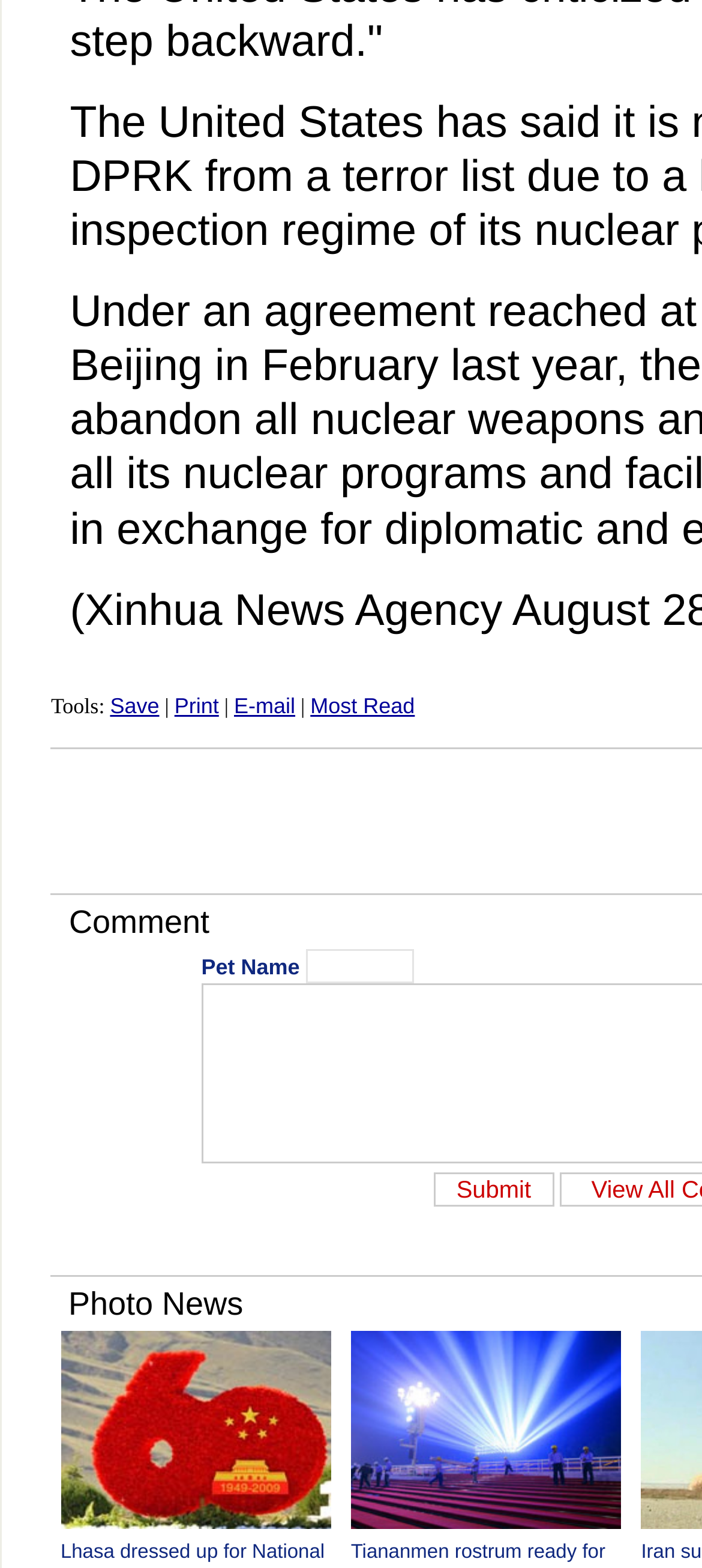Look at the image and write a detailed answer to the question: 
What is the purpose of the 'Save' link?

The 'Save' link is located at the top of the webpage, suggesting that it allows users to save the content of the webpage for later use or reference.